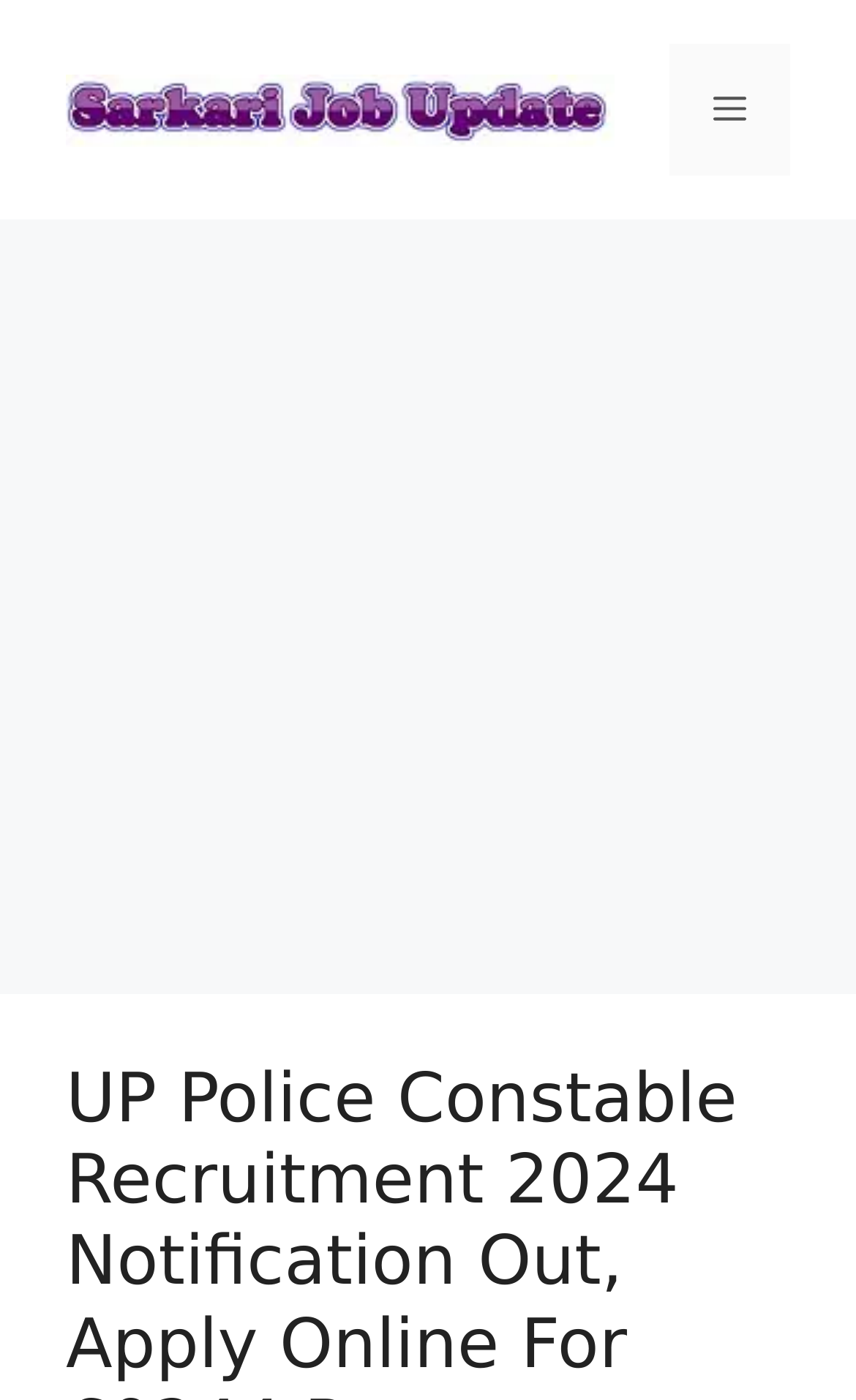Can you find the bounding box coordinates for the UI element given this description: "Submit"? Provide the coordinates as four float numbers between 0 and 1: [left, top, right, bottom].

None